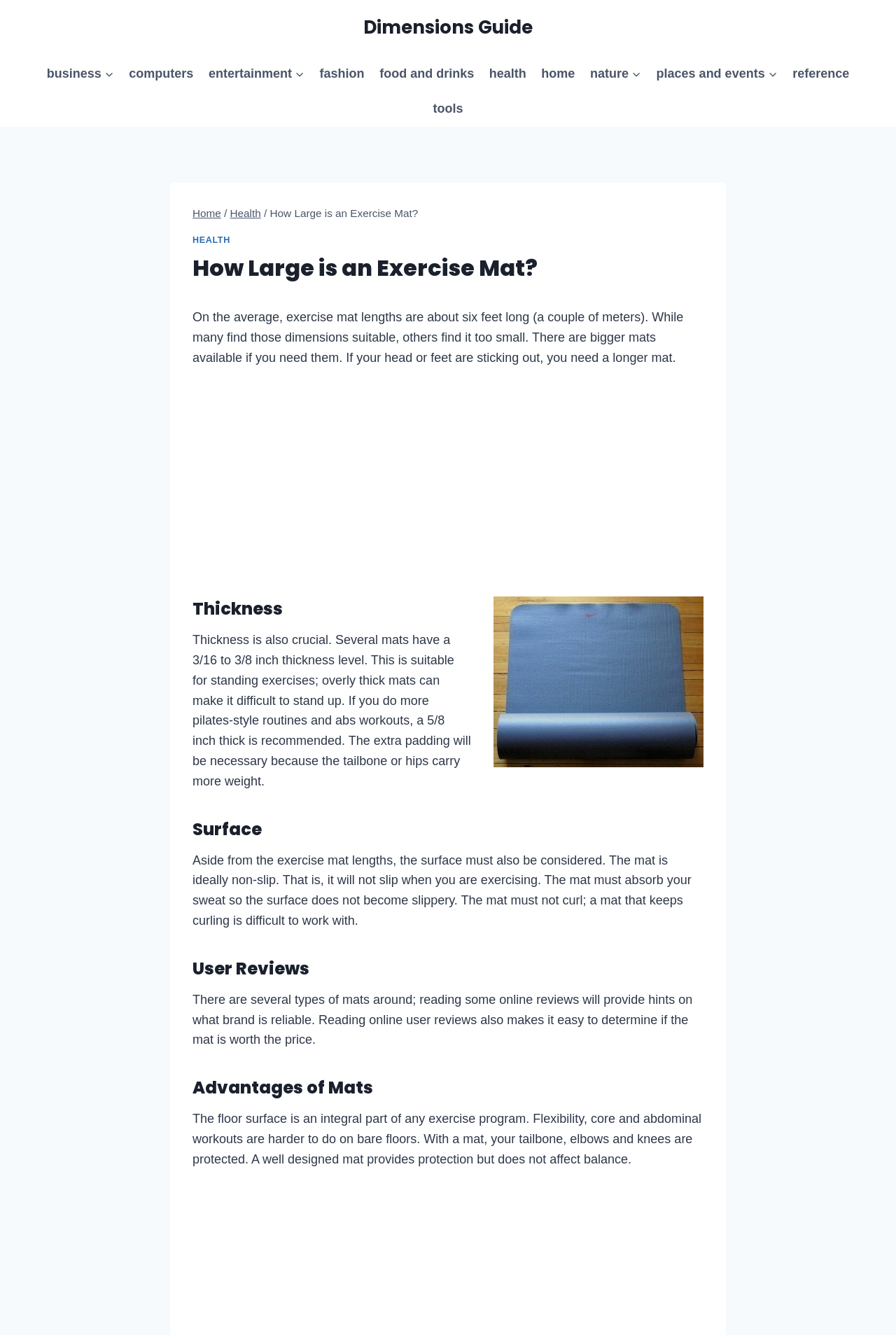Provide the bounding box coordinates of the HTML element described by the text: "Health".

[0.257, 0.155, 0.291, 0.164]